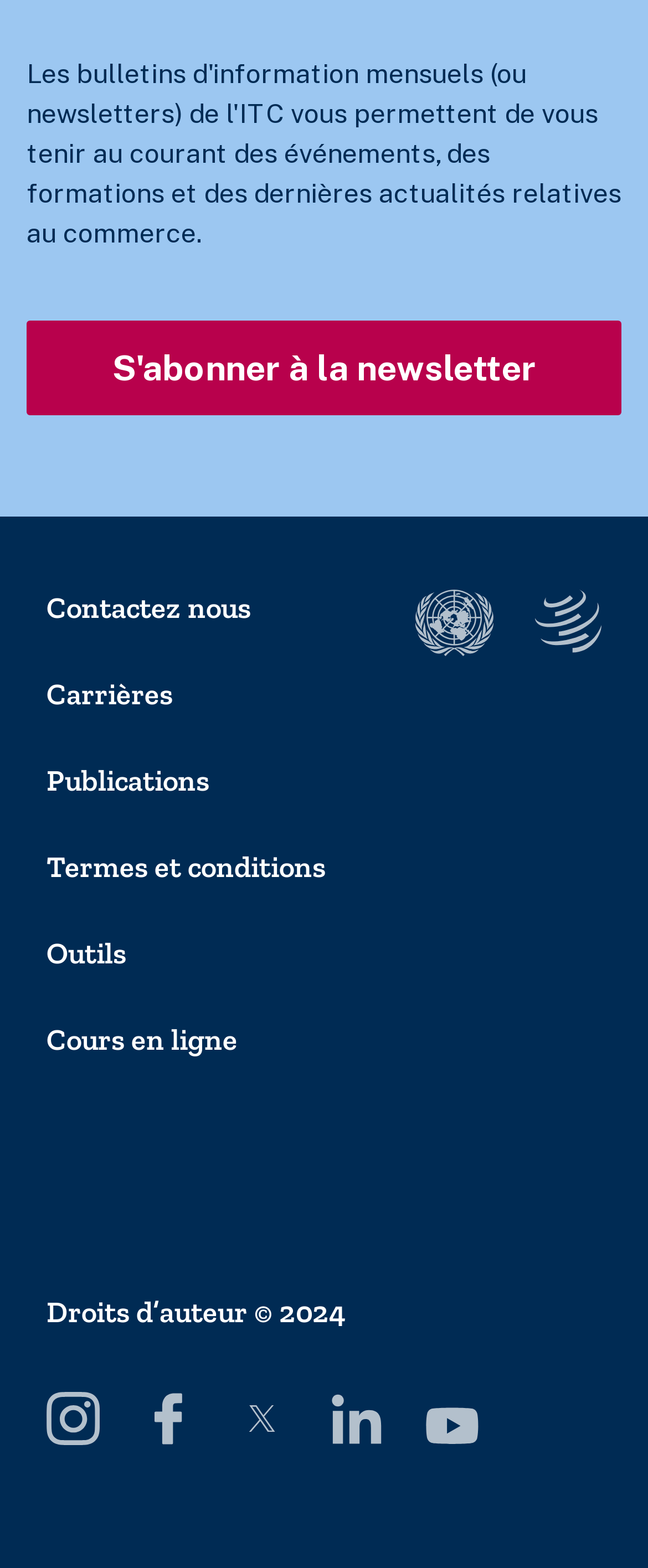Respond to the question with just a single word or phrase: 
What social media platforms are linked on the webpage?

Instagram, Facebook, Twitter, Linkedin, Youtube, Flickr